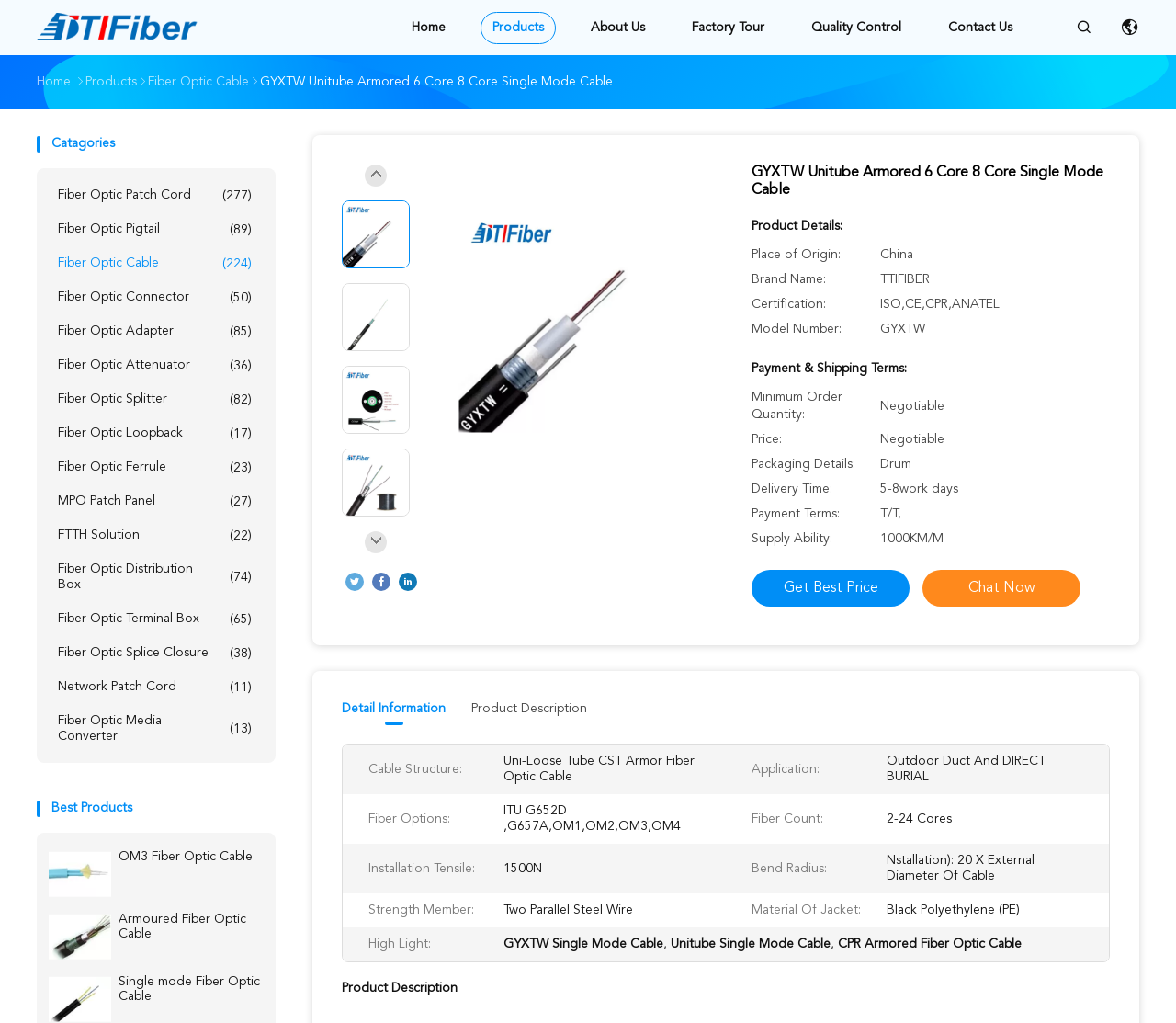Determine the bounding box coordinates for the clickable element required to fulfill the instruction: "Check product details of GYXTW Unitube Armored 6 Core 8 Core Single Mode Cable". Provide the coordinates as four float numbers between 0 and 1, i.e., [left, top, right, bottom].

[0.356, 0.161, 0.619, 0.463]